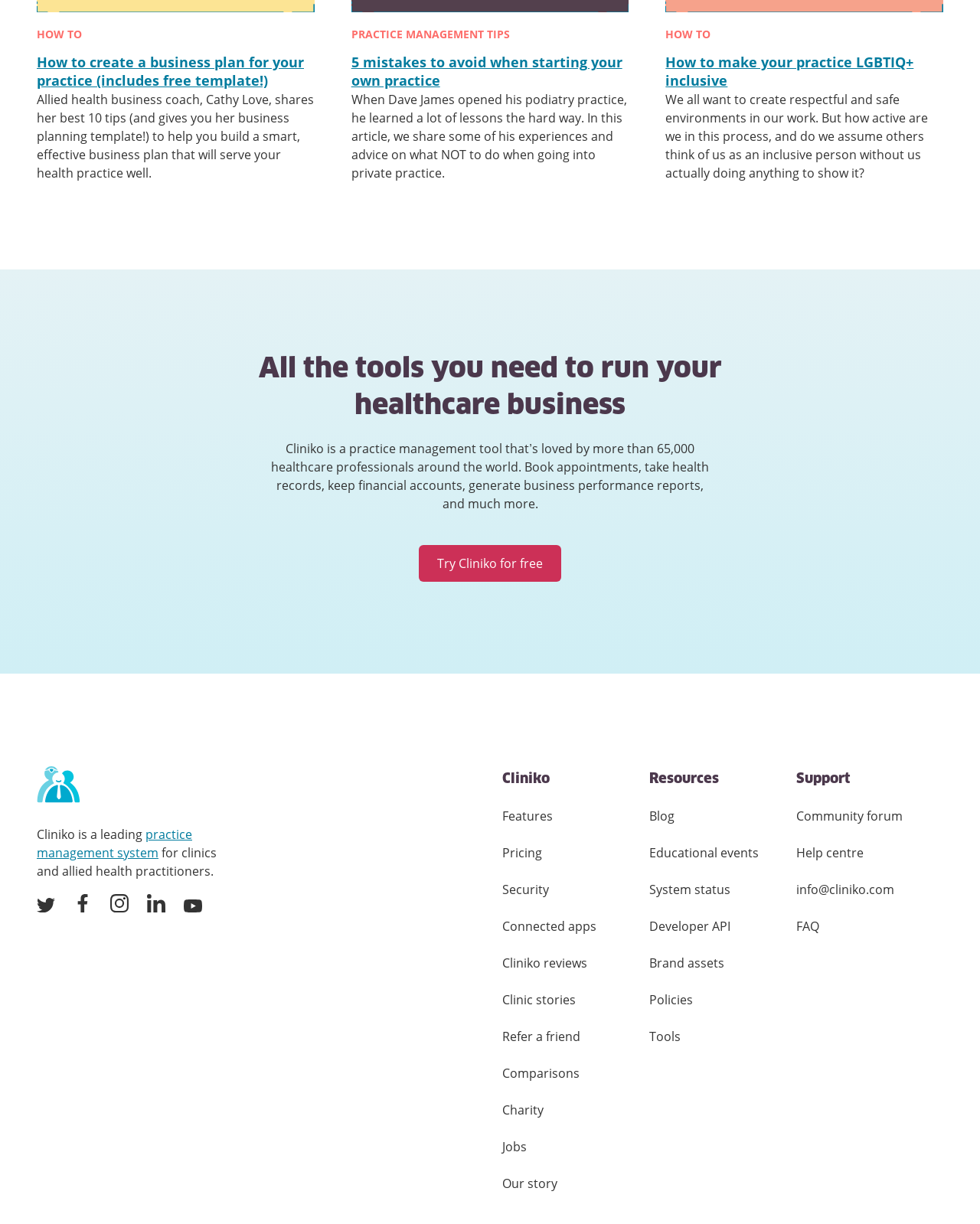Specify the bounding box coordinates for the region that must be clicked to perform the given instruction: "Click on 'HOW TO' link".

[0.038, 0.022, 0.084, 0.034]